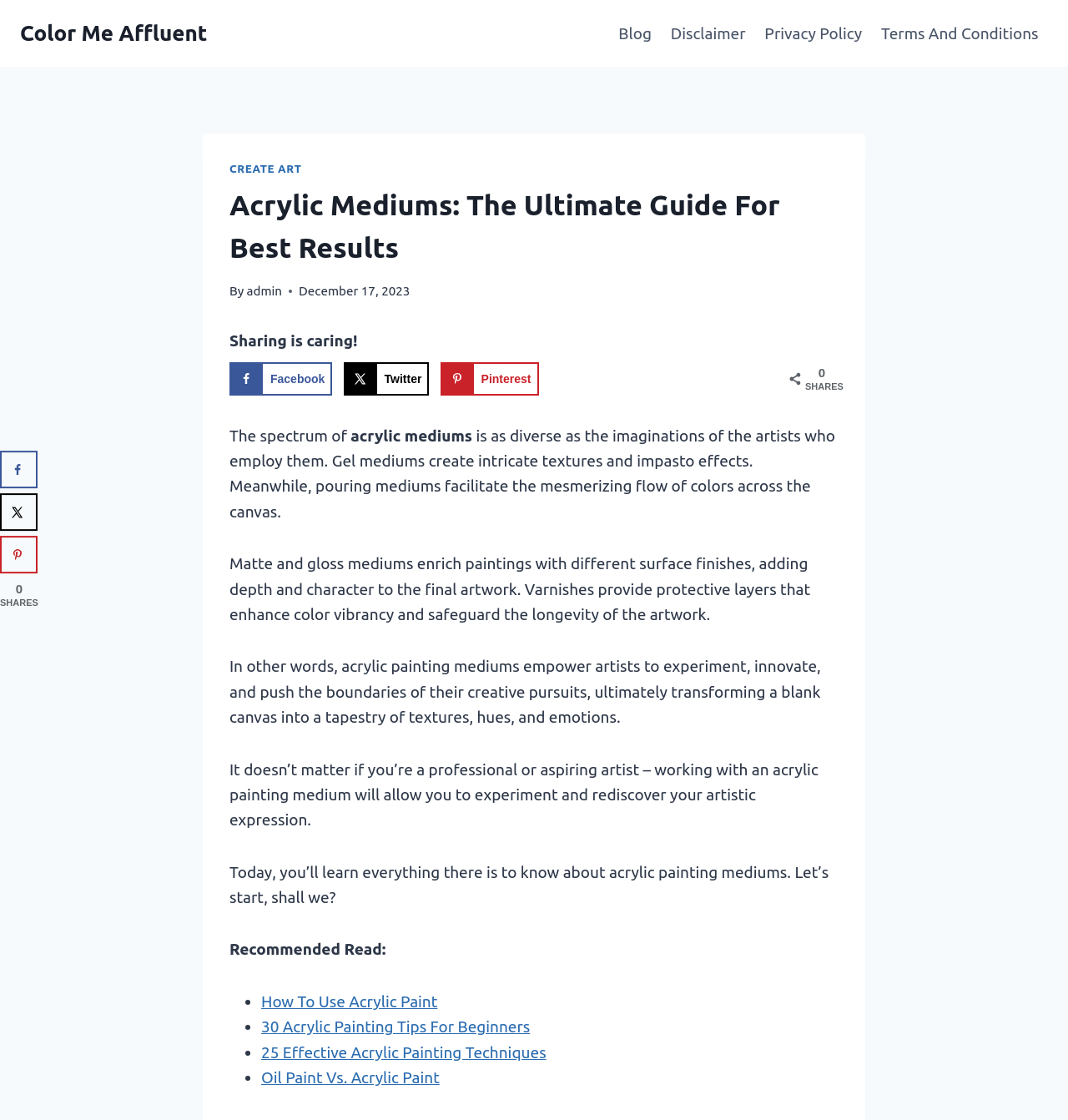Pinpoint the bounding box coordinates of the clickable area needed to execute the instruction: "visit the forum". The coordinates should be specified as four float numbers between 0 and 1, i.e., [left, top, right, bottom].

None